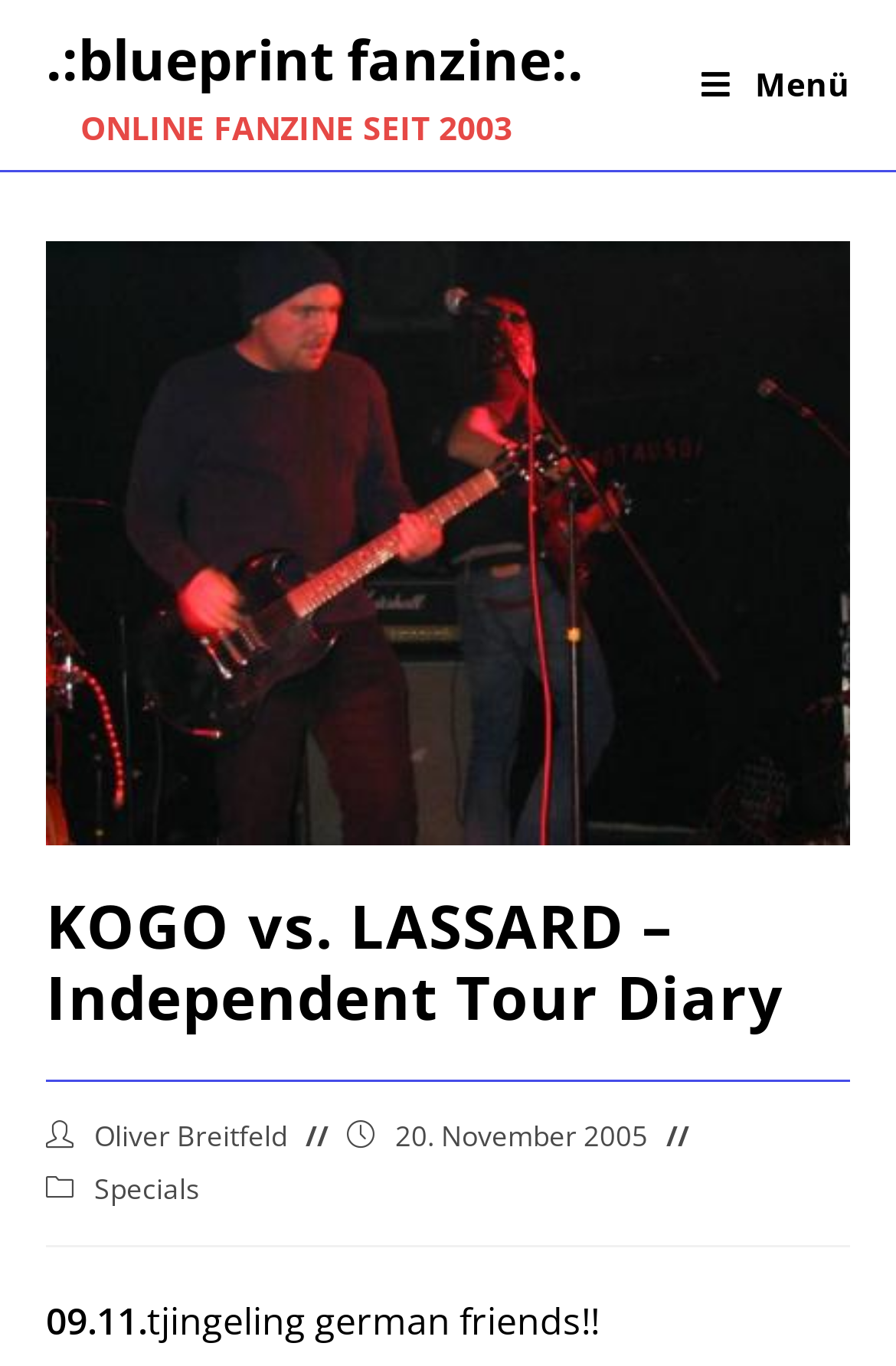What is the author of this article?
Answer the question with a detailed explanation, including all necessary information.

I found the author's name by looking at the 'Beitrags-Autor:' section, which is located below the main heading. The text 'Oliver Breitfeld' is a link, indicating that it is the author's name.